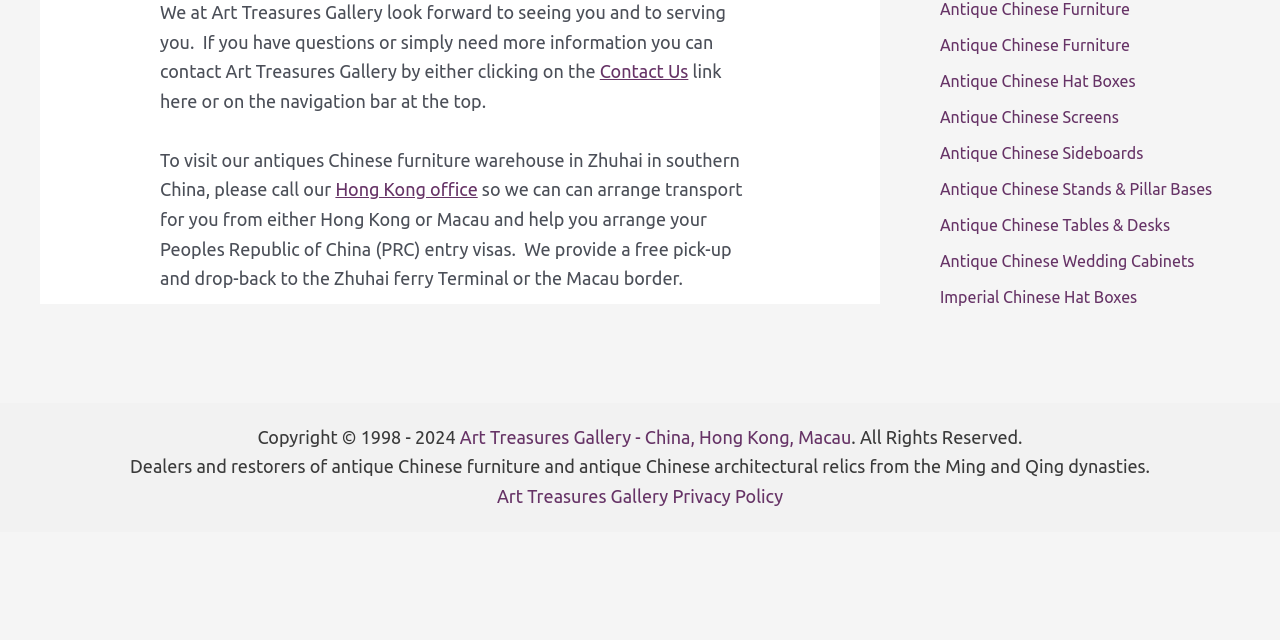Using the provided element description: "Antique Chinese Hat Boxes", identify the bounding box coordinates. The coordinates should be four floats between 0 and 1 in the order [left, top, right, bottom].

[0.734, 0.112, 0.887, 0.14]